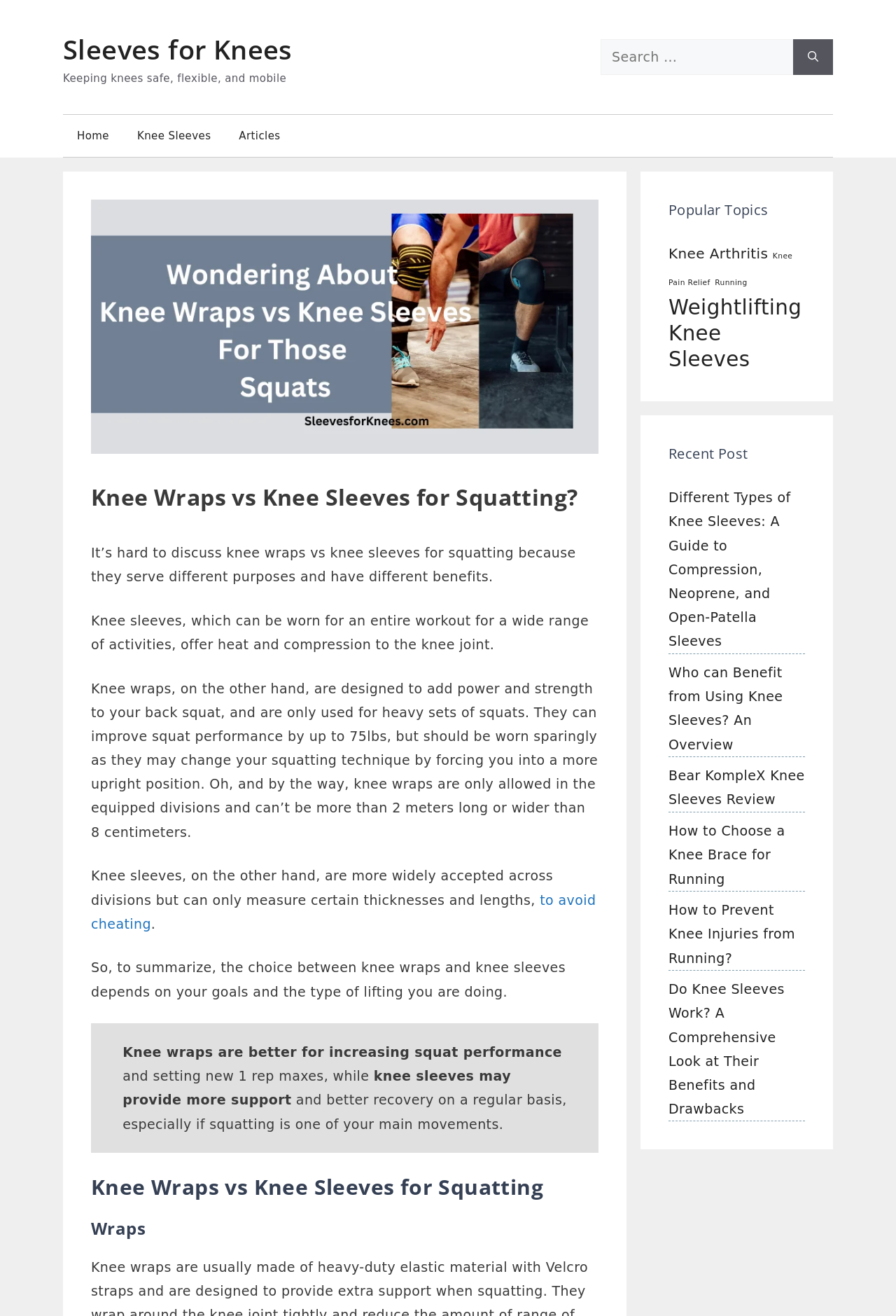Use a single word or phrase to answer this question: 
What is the link to the article about different types of knee sleeves?

Different Types of Knee Sleeves: A Guide to Compression, Neoprene, and Open-Patella Sleeves